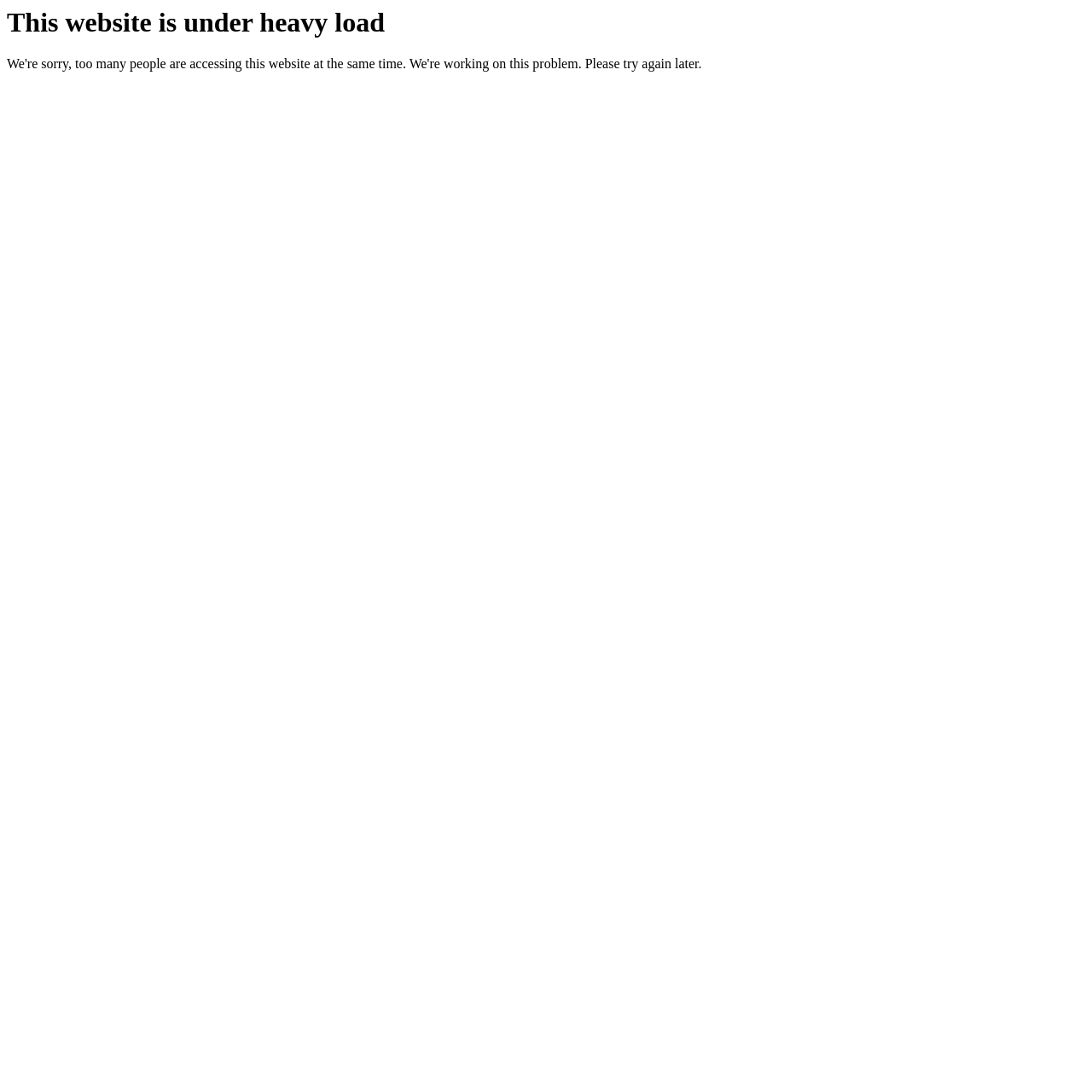Could you identify the text that serves as the heading for this webpage?

This website is under heavy load